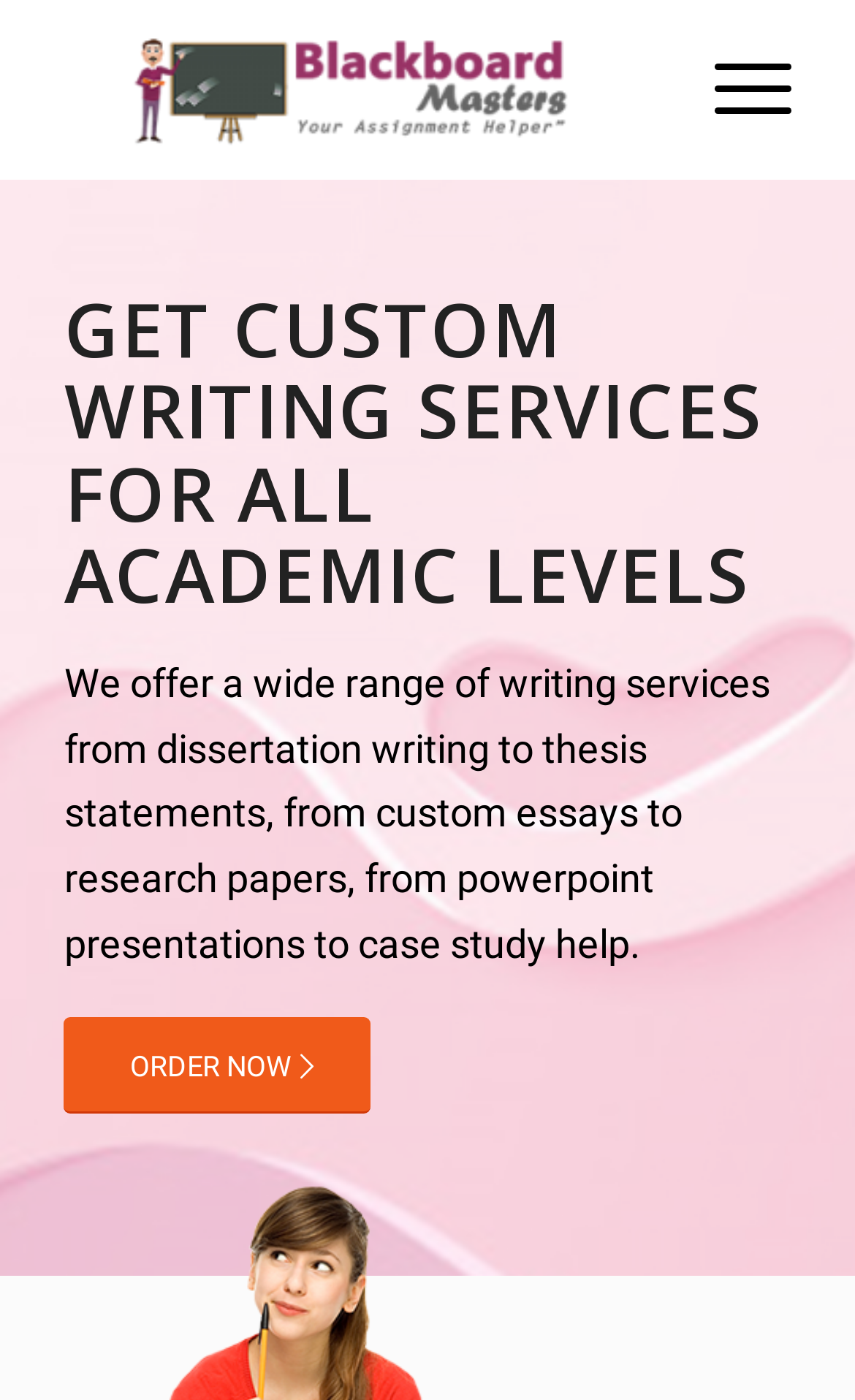Based on the image, please respond to the question with as much detail as possible:
What is the name of the website?

The name of the website can be found in the top-left corner of the webpage, where the logo 'Blackboard Masters' is displayed.